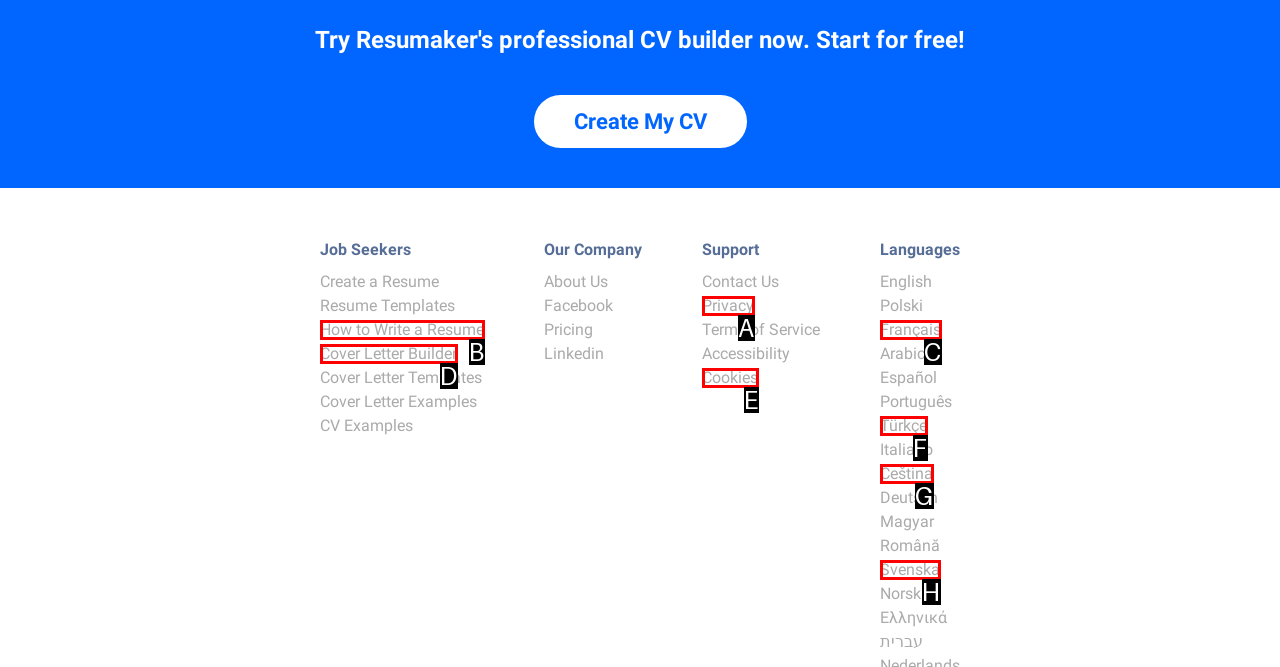Identify the option that corresponds to: Redmine
Respond with the corresponding letter from the choices provided.

None